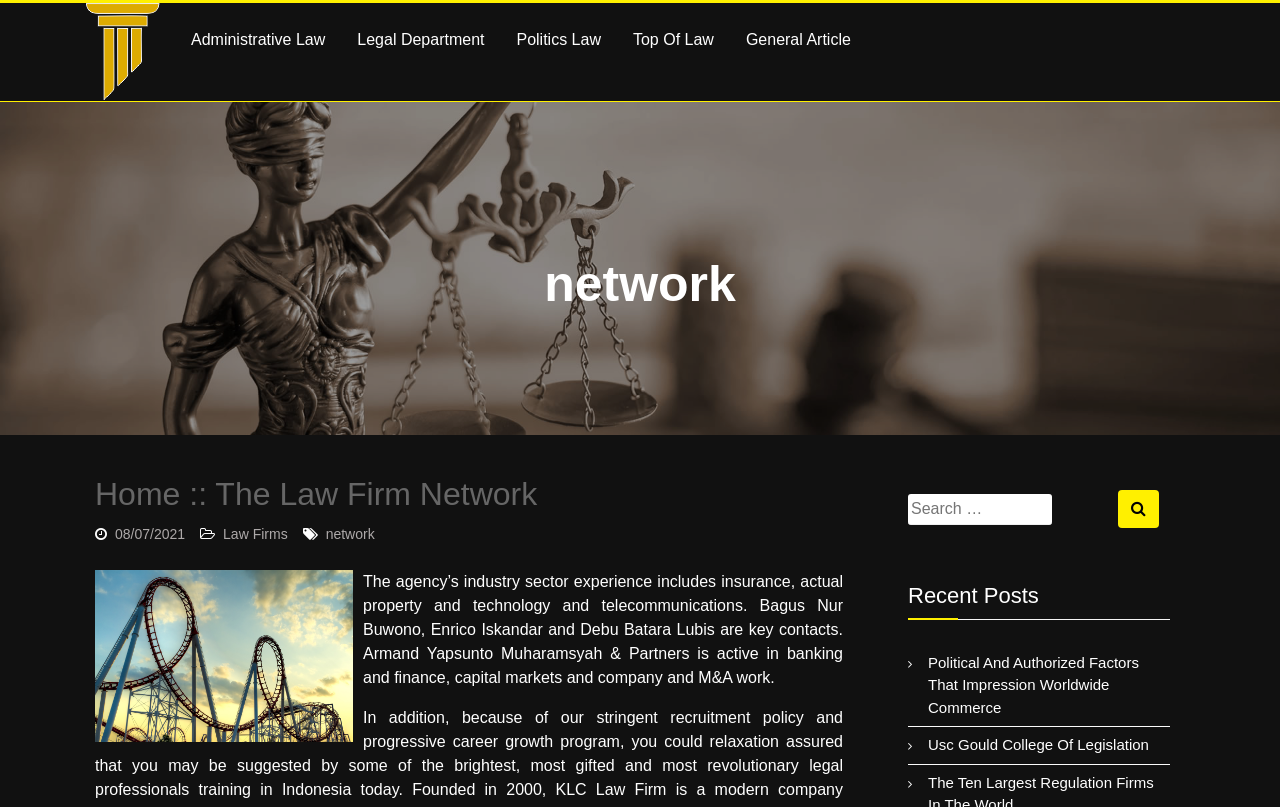How many links are there in the top navigation menu?
Identify the answer in the screenshot and reply with a single word or phrase.

5